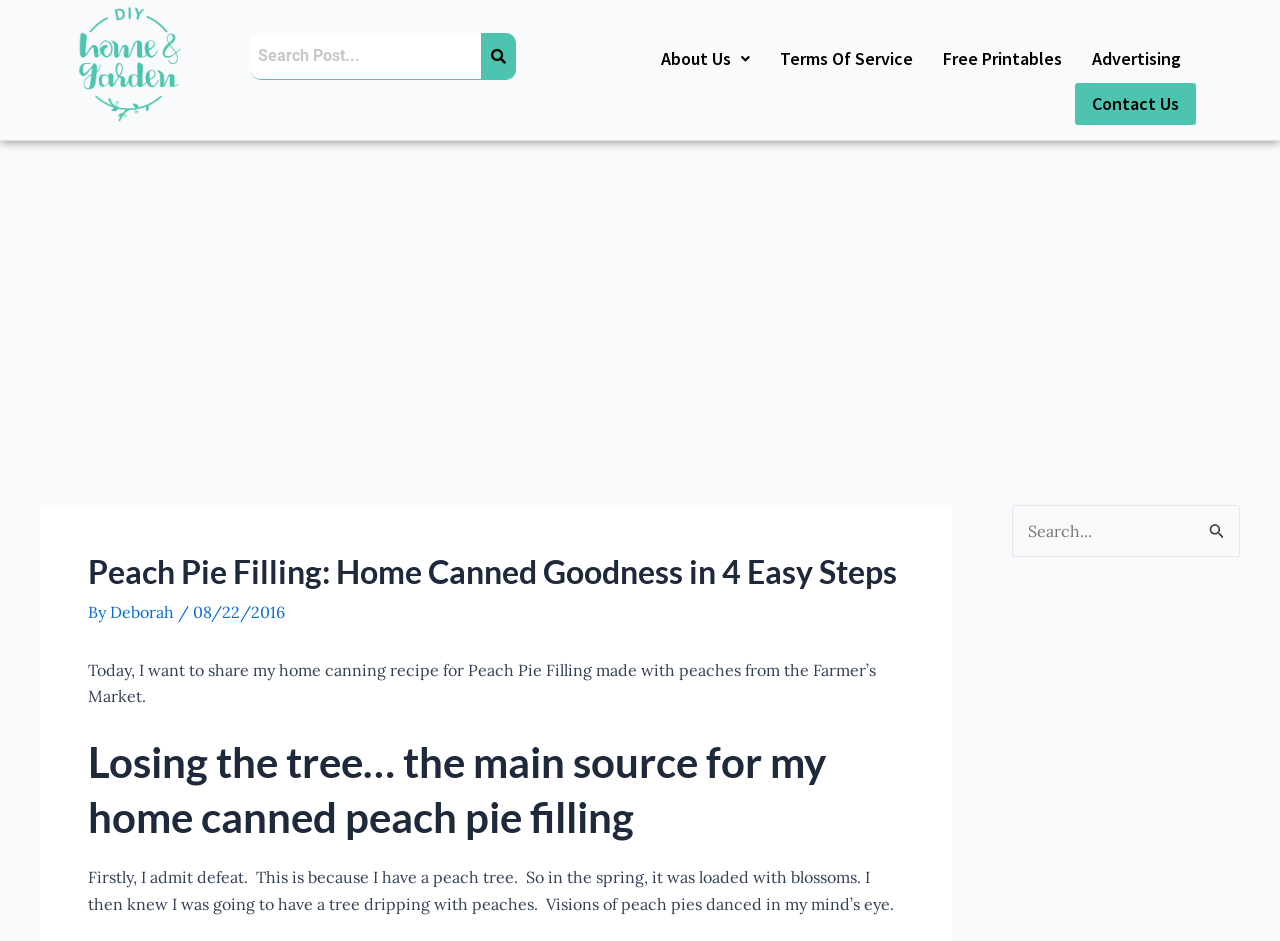Please determine the bounding box coordinates of the element to click in order to execute the following instruction: "Click the about us link". The coordinates should be four float numbers between 0 and 1, specified as [left, top, right, bottom].

[0.505, 0.037, 0.598, 0.088]